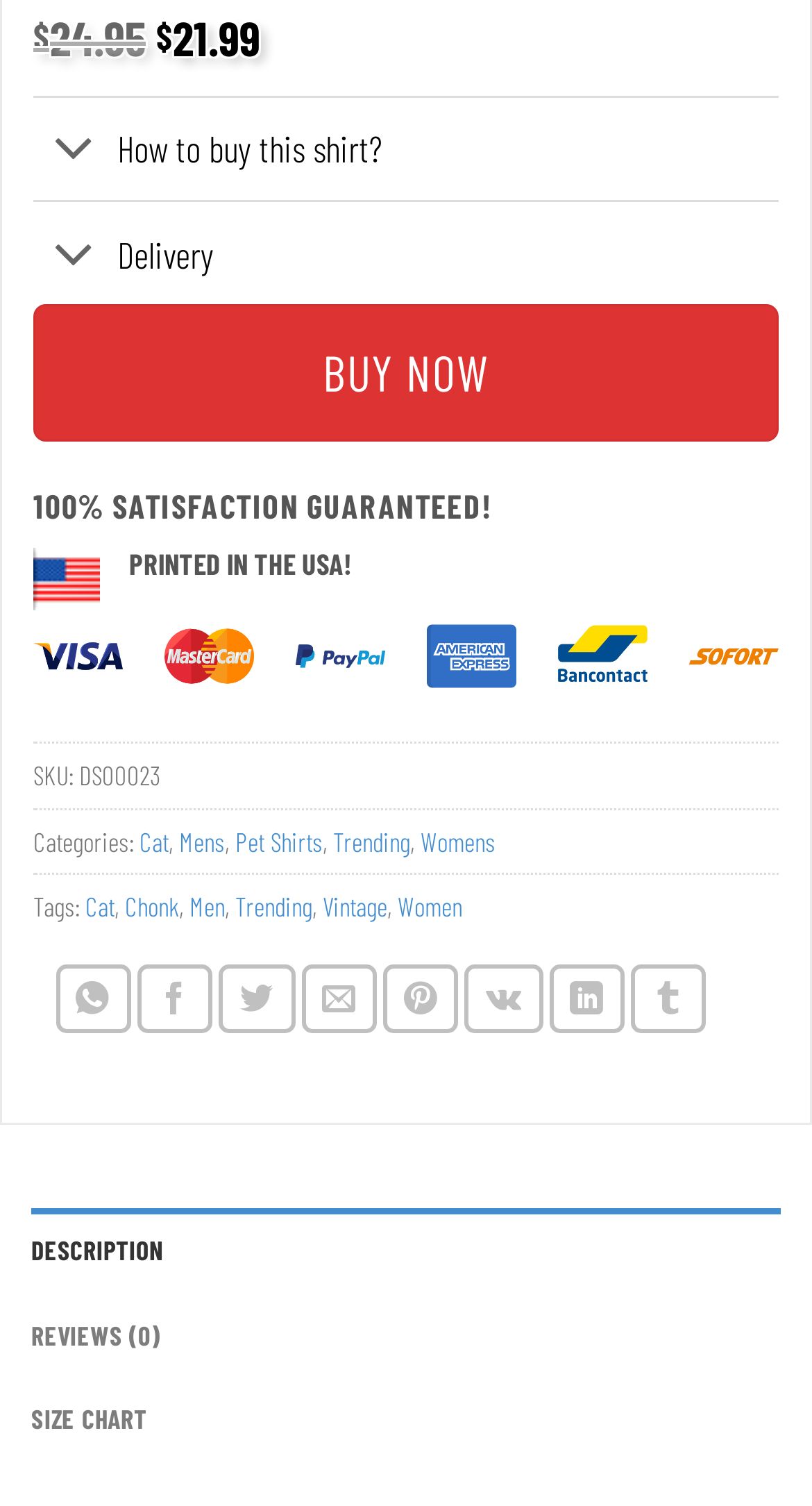What is the SKU of this product?
From the screenshot, provide a brief answer in one word or phrase.

DS00023